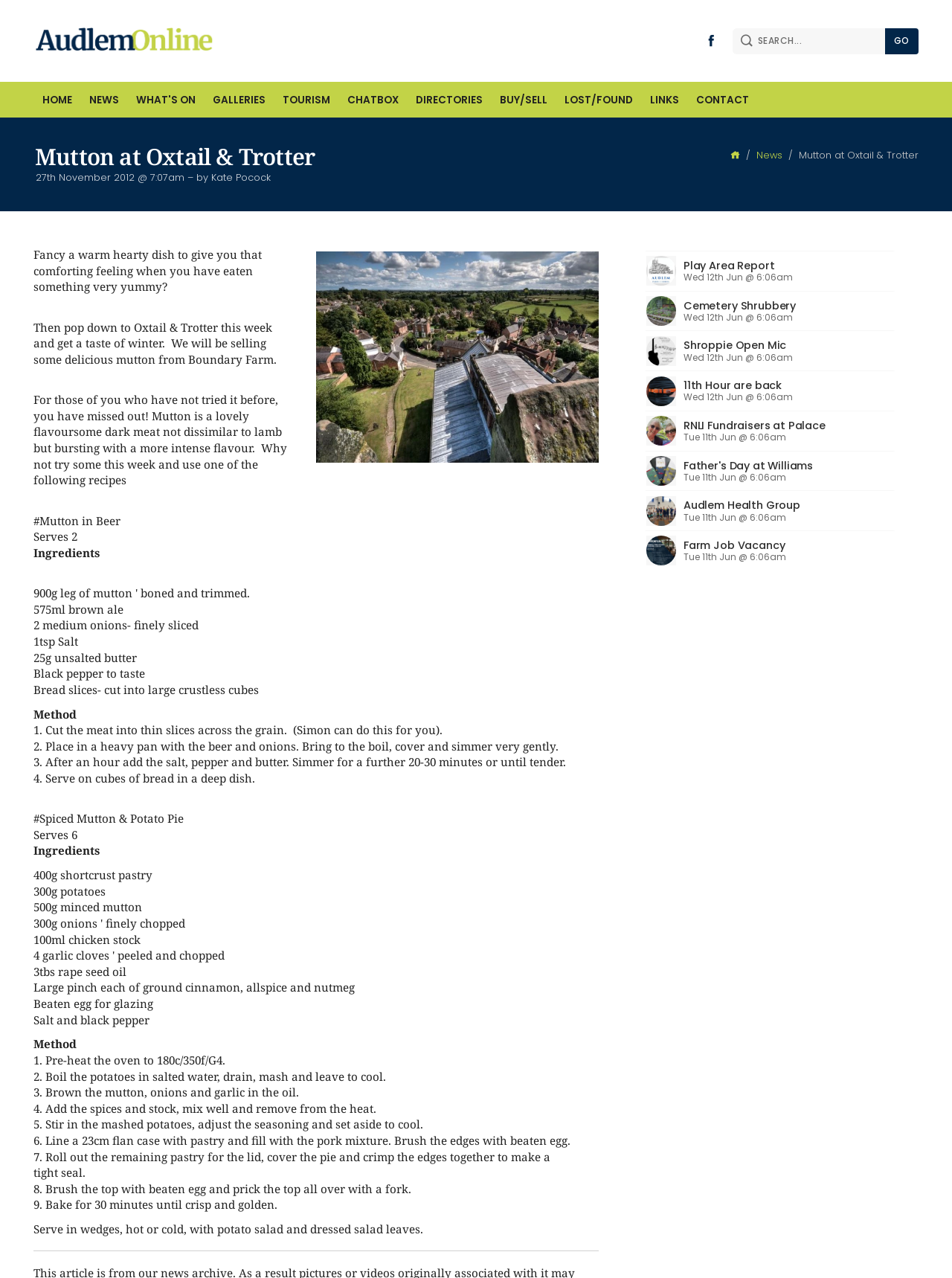Please identify the bounding box coordinates of the area that needs to be clicked to fulfill the following instruction: "Search for something."

[0.777, 0.022, 0.93, 0.042]